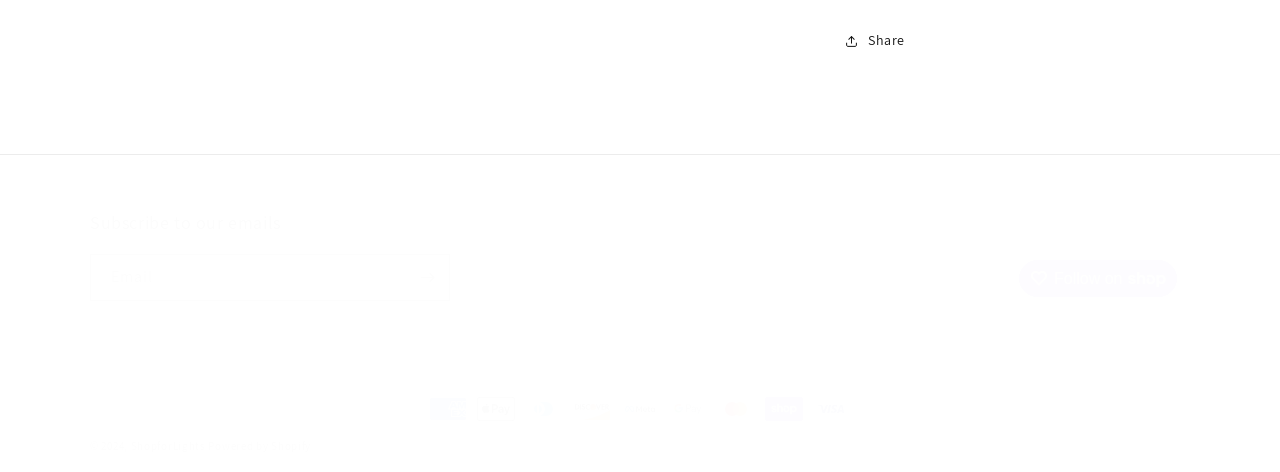Using the elements shown in the image, answer the question comprehensively: What is the name of the company powering the website?

The 'Powered by Shopify' link at the bottom of the webpage indicates that the website is powered by Shopify, an e-commerce platform.